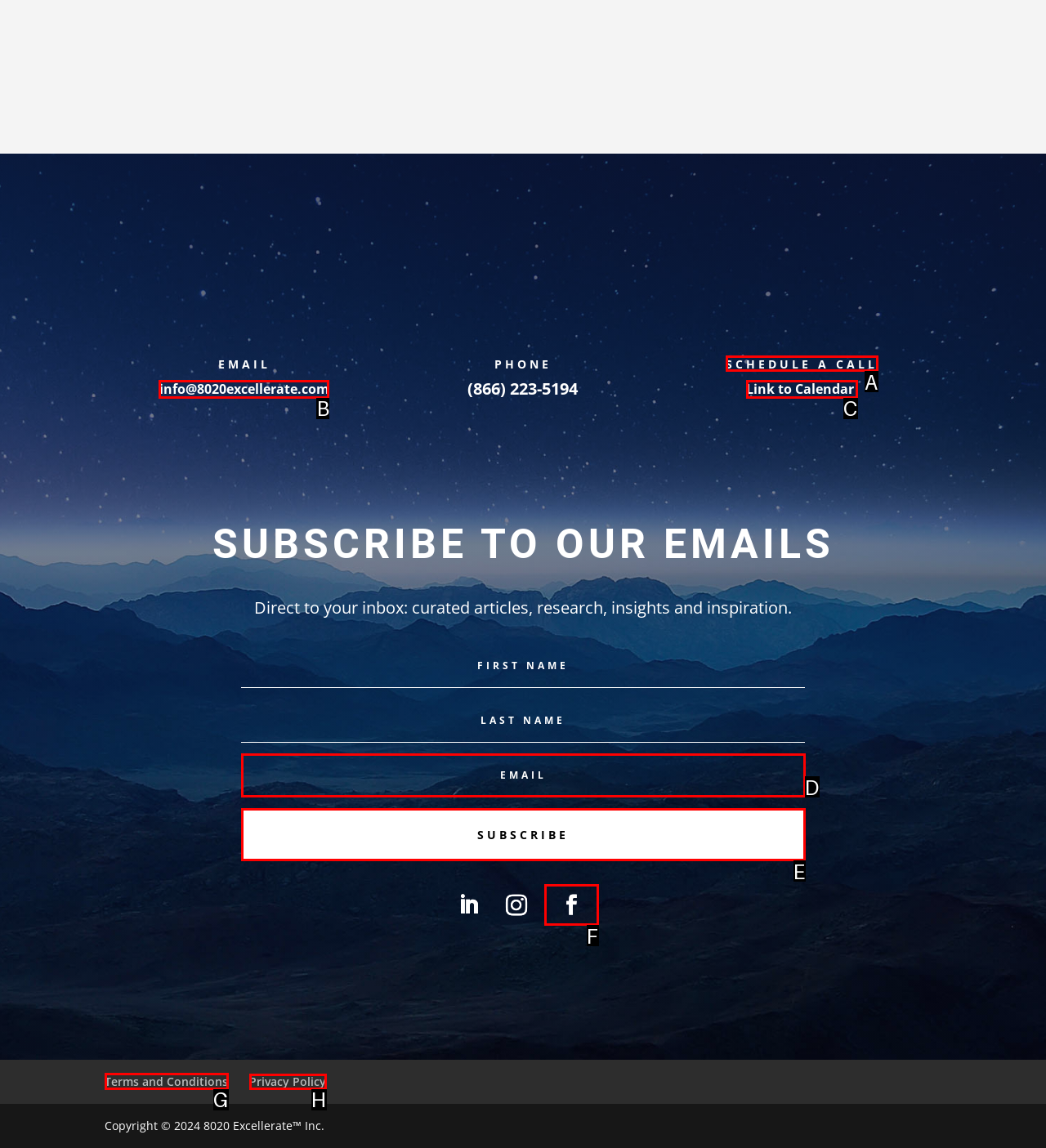Select the appropriate bounding box to fulfill the task: View terms and conditions Respond with the corresponding letter from the choices provided.

G